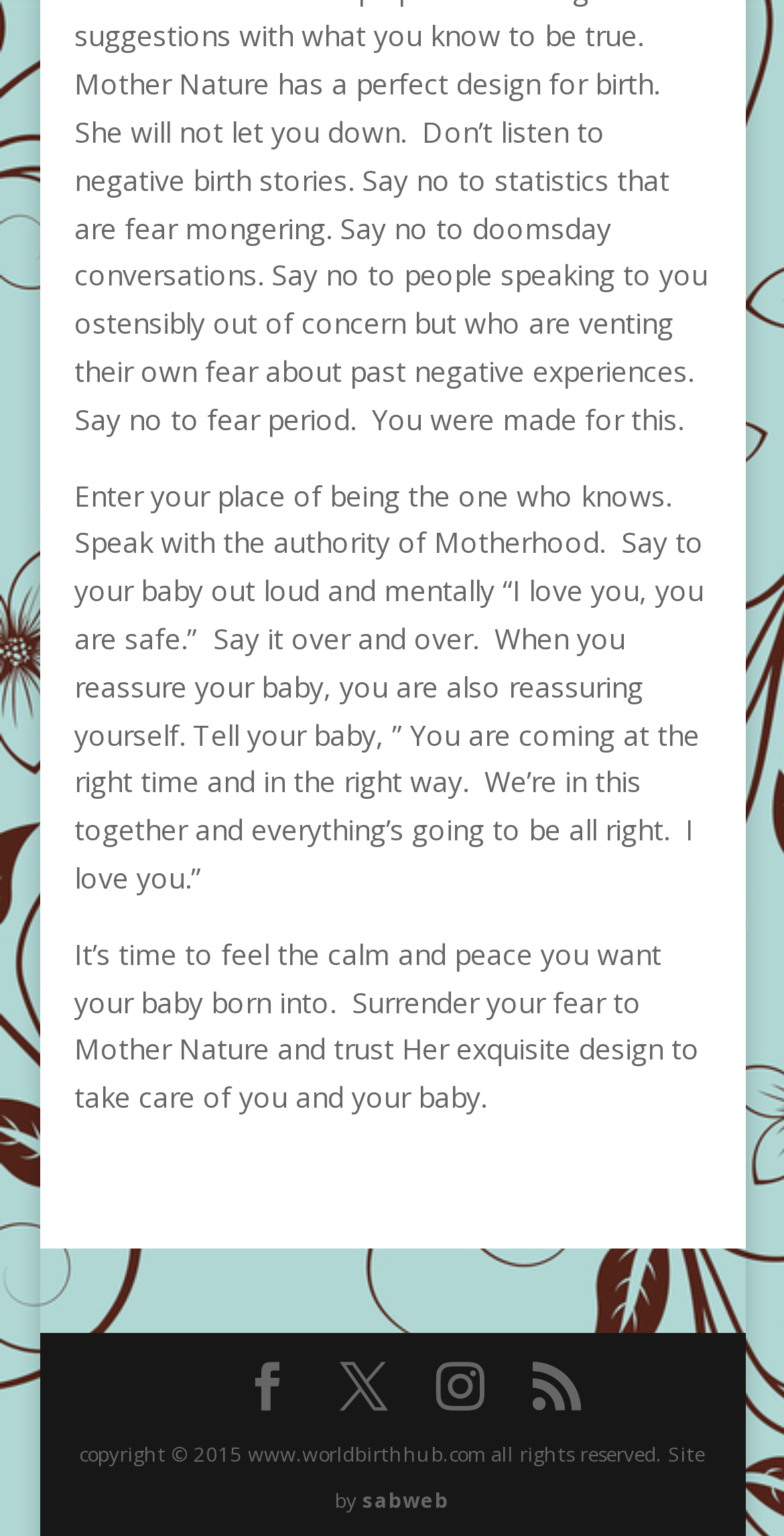Show the bounding box coordinates for the HTML element as described: "sabweb".

[0.463, 0.968, 0.573, 0.986]